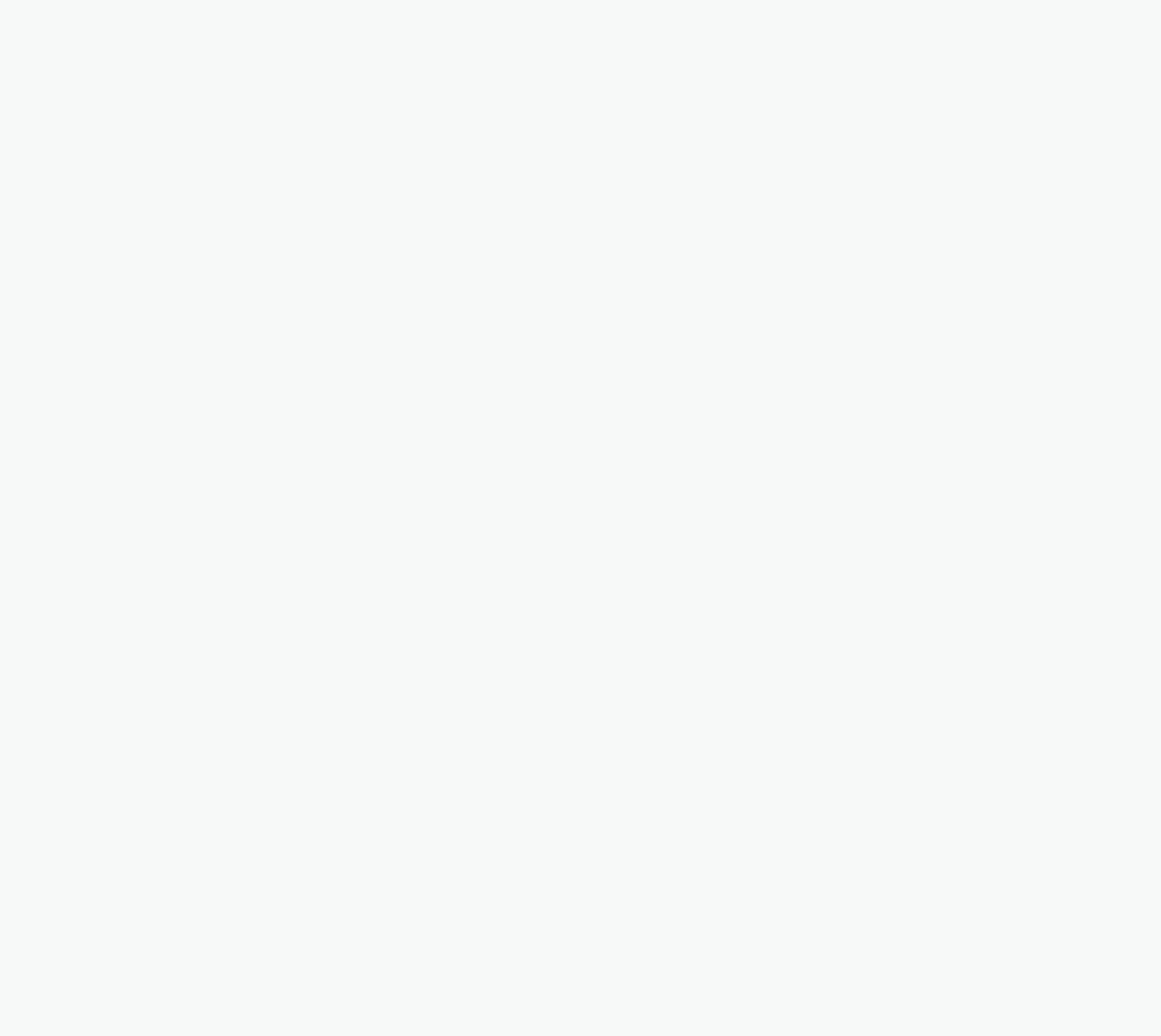What type of information can be found on these links?
Based on the image, respond with a single word or phrase.

Beagle-related